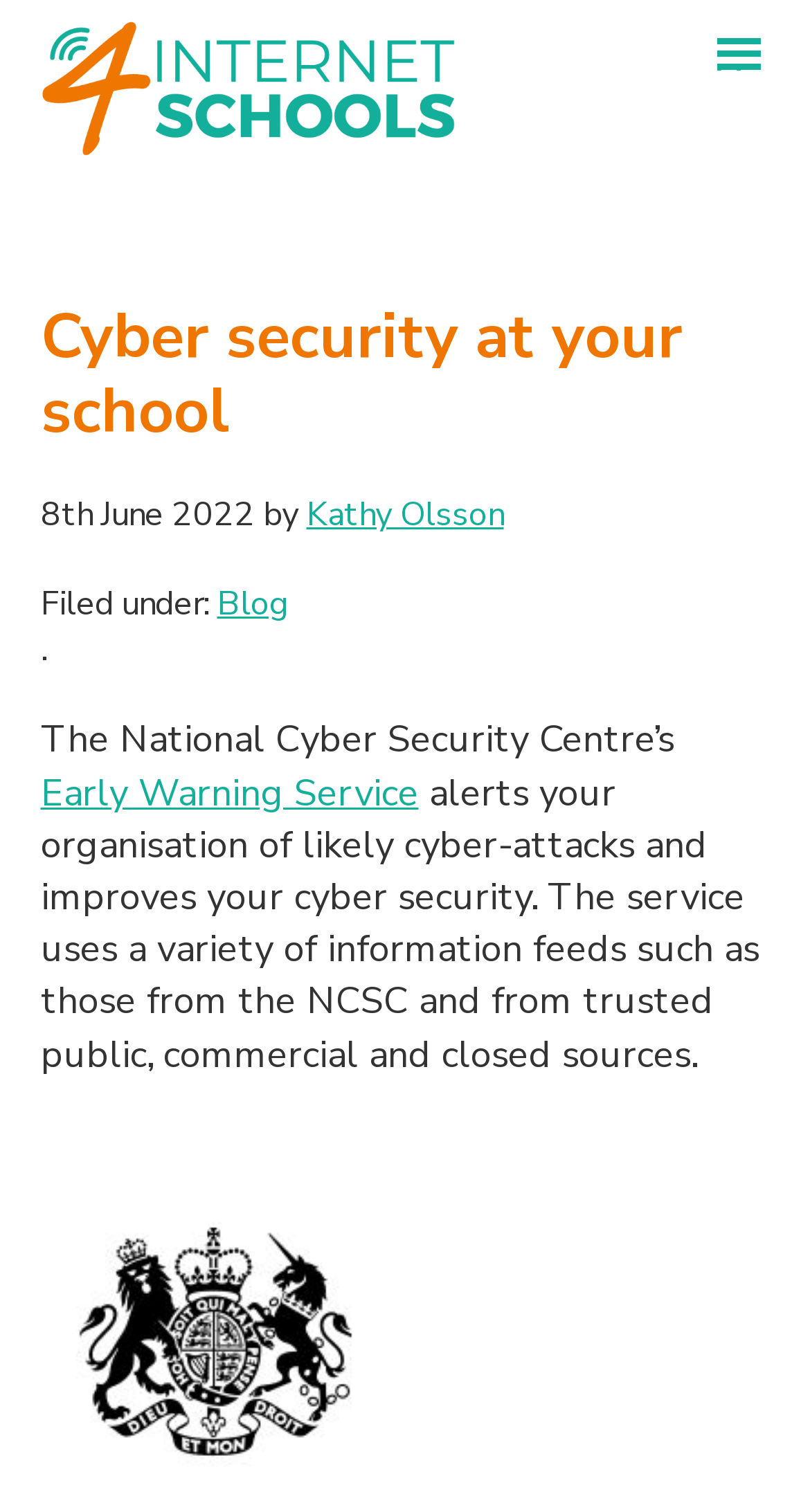What is the purpose of the Early Warning Service?
Please provide a single word or phrase answer based on the image.

Alerts organisation of likely cyber-attacks